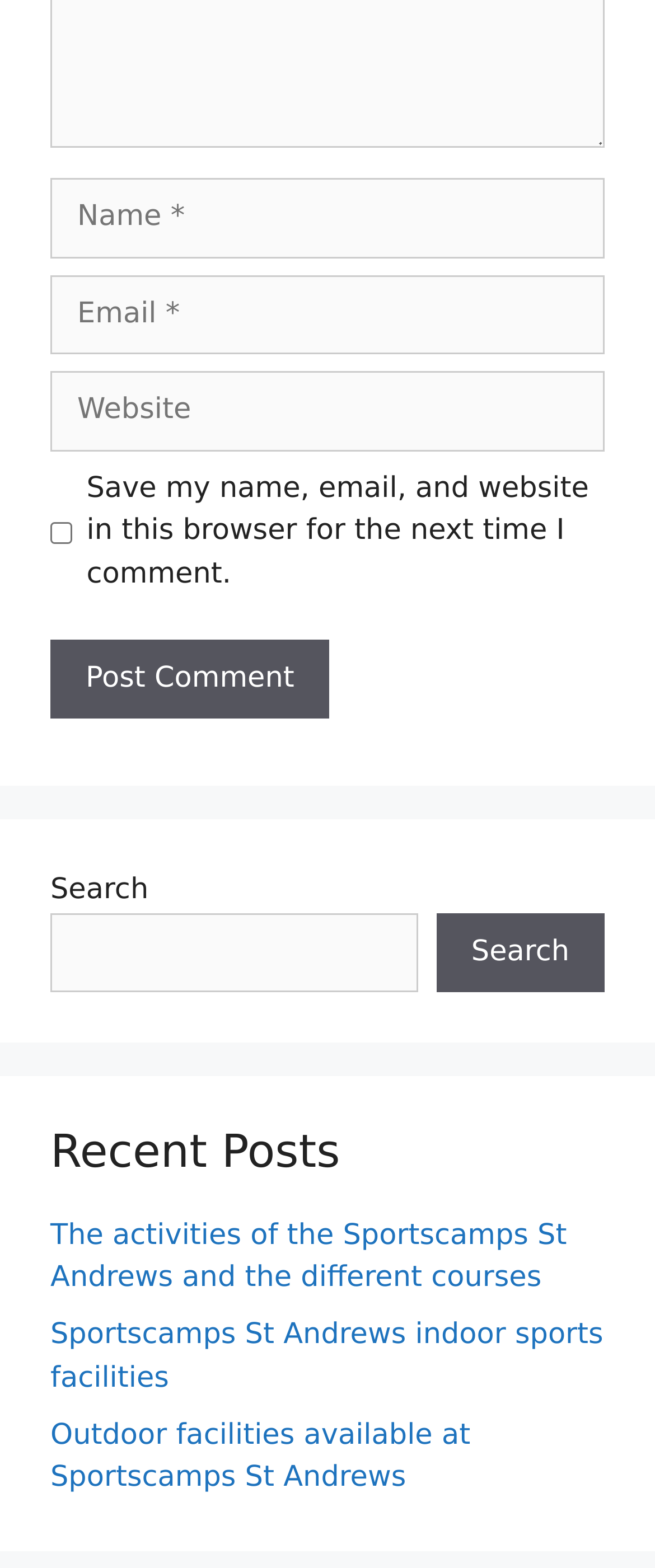Determine the bounding box coordinates of the clickable element to complete this instruction: "Read recent posts". Provide the coordinates in the format of four float numbers between 0 and 1, [left, top, right, bottom].

[0.077, 0.719, 0.923, 0.754]